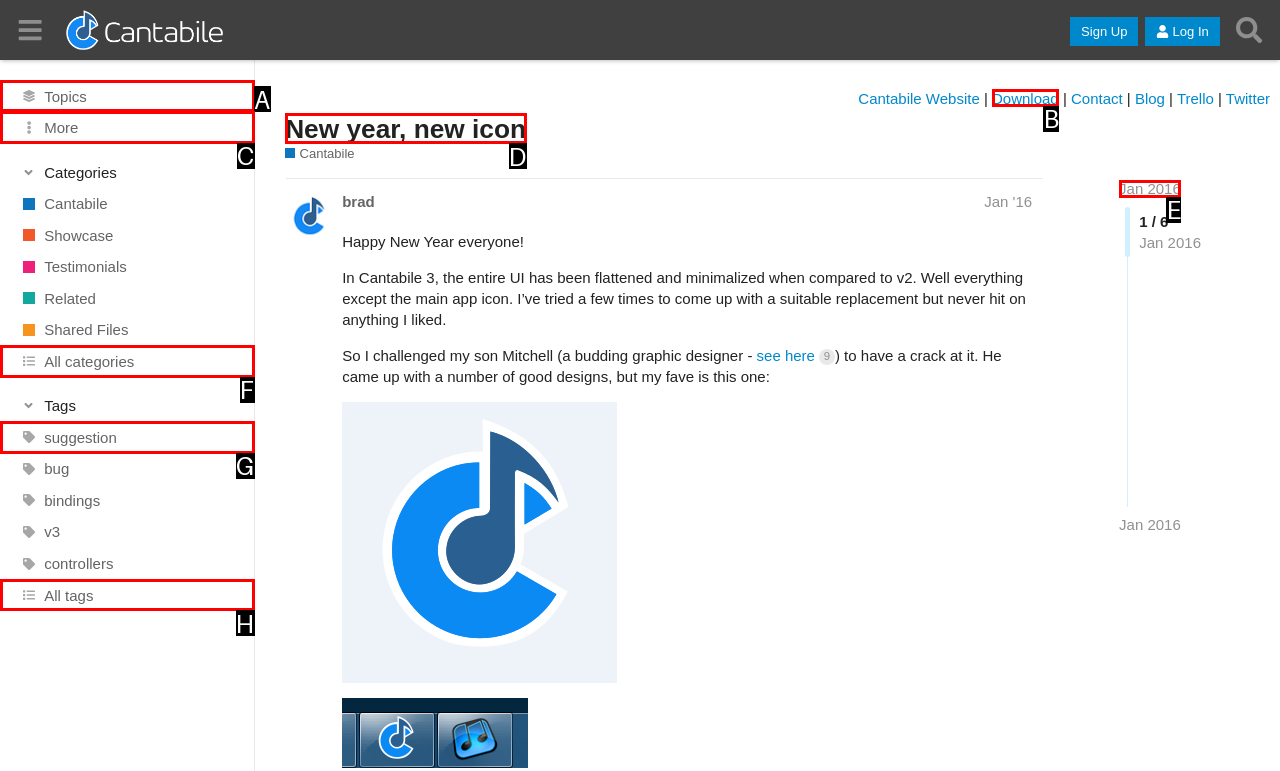Select the UI element that should be clicked to execute the following task: Click on the 'Download' link
Provide the letter of the correct choice from the given options.

B